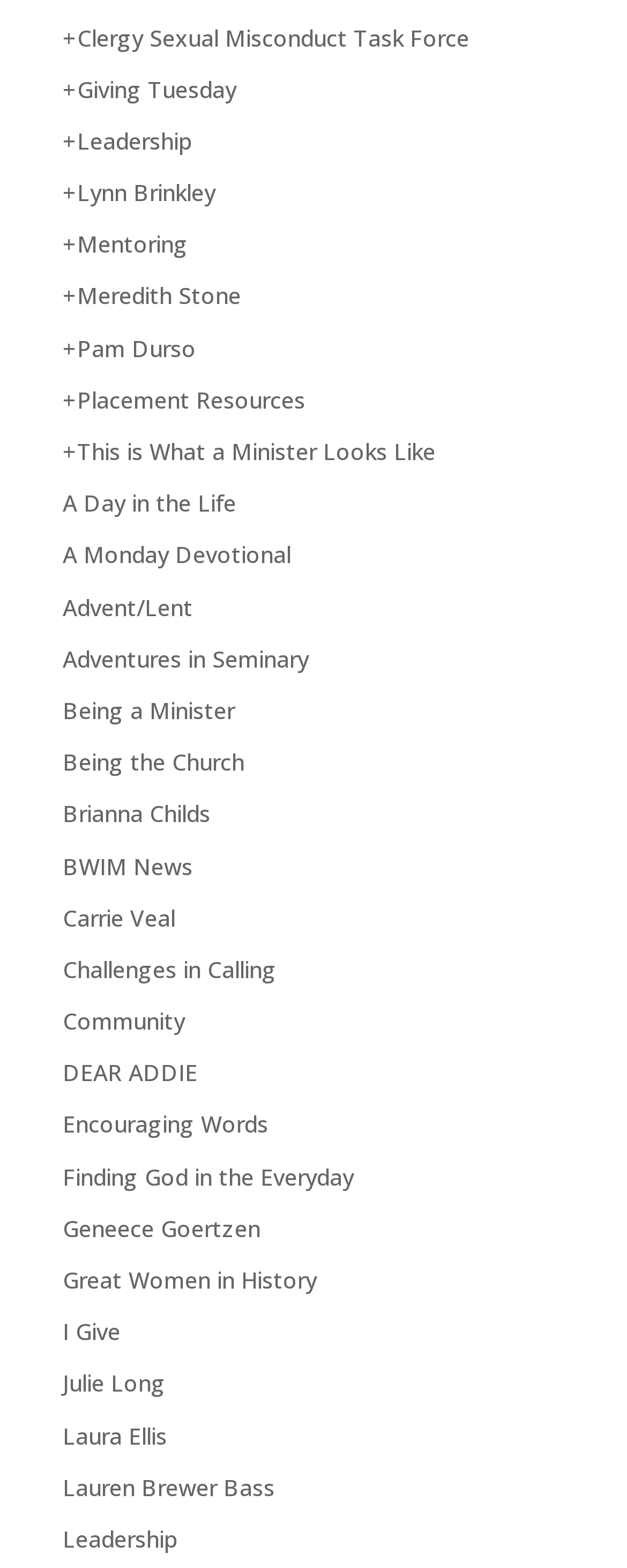Locate the bounding box coordinates of the clickable area to execute the instruction: "Explore A Day in the Life". Provide the coordinates as four float numbers between 0 and 1, represented as [left, top, right, bottom].

[0.1, 0.311, 0.377, 0.331]